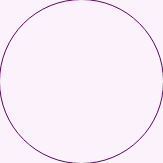What is Dr. Christine Sauer's profession?
Using the image provided, answer with just one word or phrase.

Medical doctor and naturopath